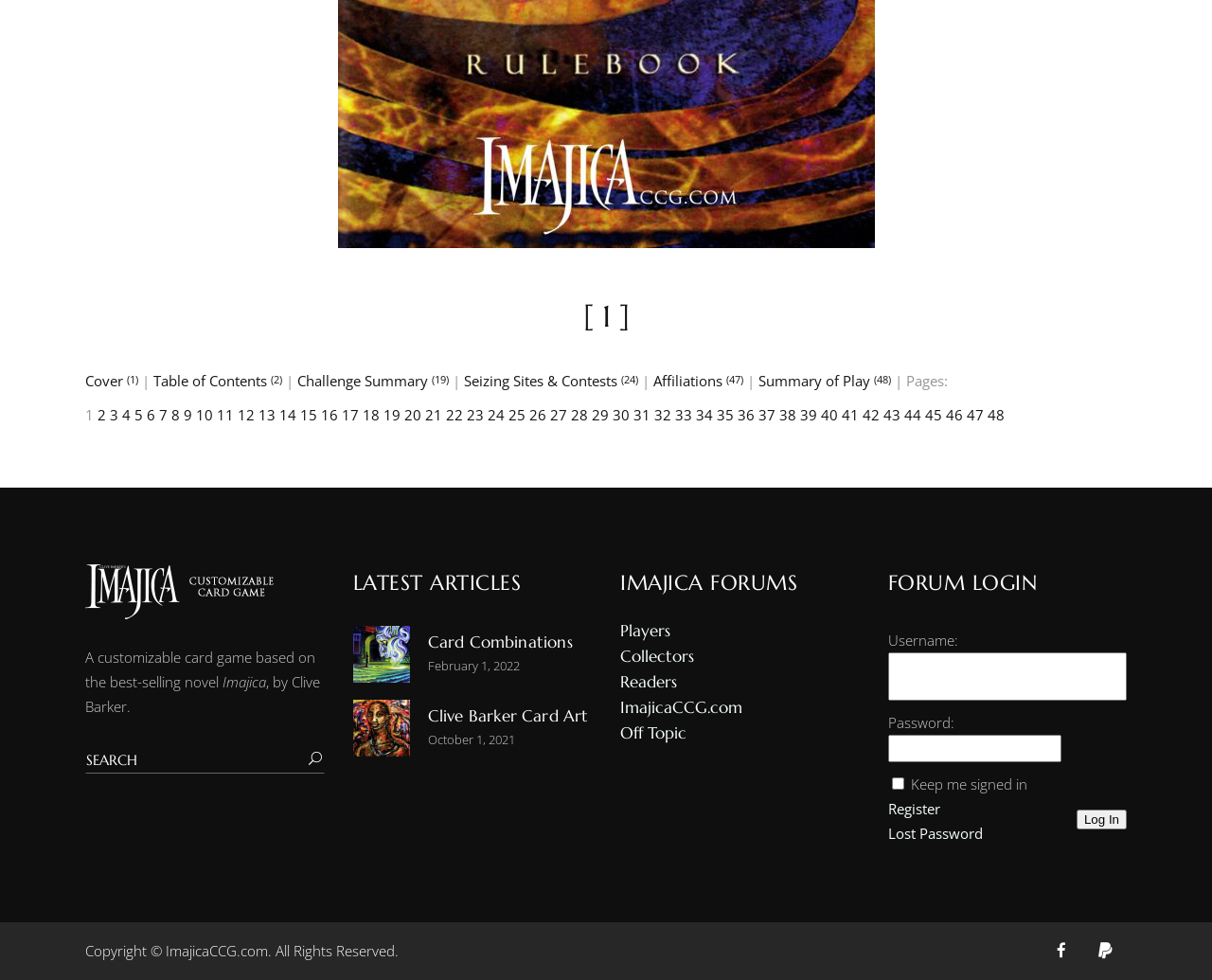How many links are there in the 'Table of Contents' section?
Utilize the information in the image to give a detailed answer to the question.

The 'Table of Contents' section is located at the top of the webpage, and it contains links from 'Cover (1)' to 'Summary of Play (48)'. By counting the links, we can see that there are 48 links in total.